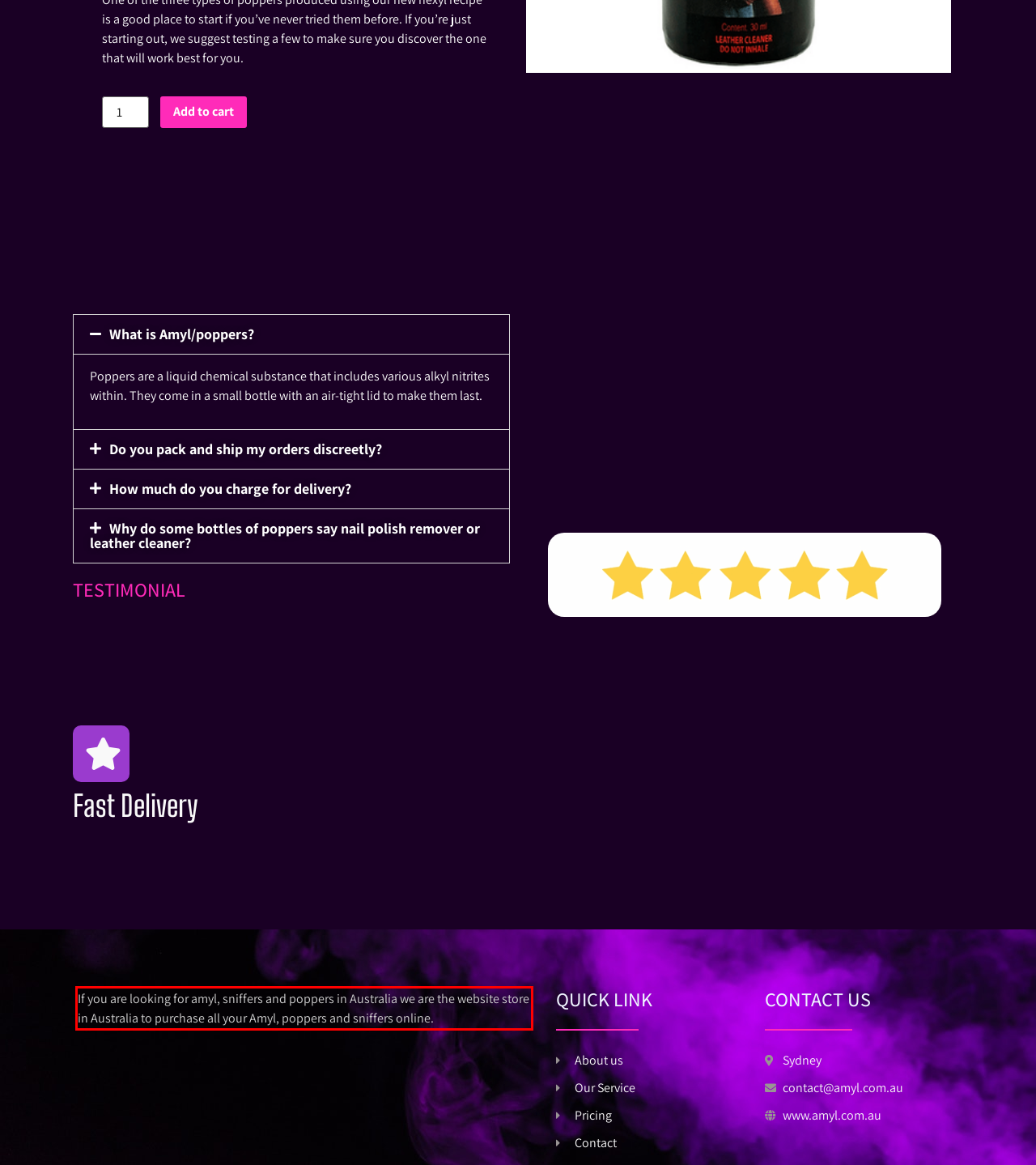Given a screenshot of a webpage, identify the red bounding box and perform OCR to recognize the text within that box.

If you are looking for amyl, sniffers and poppers in Australia we are the website store in Australia to purchase all your Amyl, poppers and sniffers online.